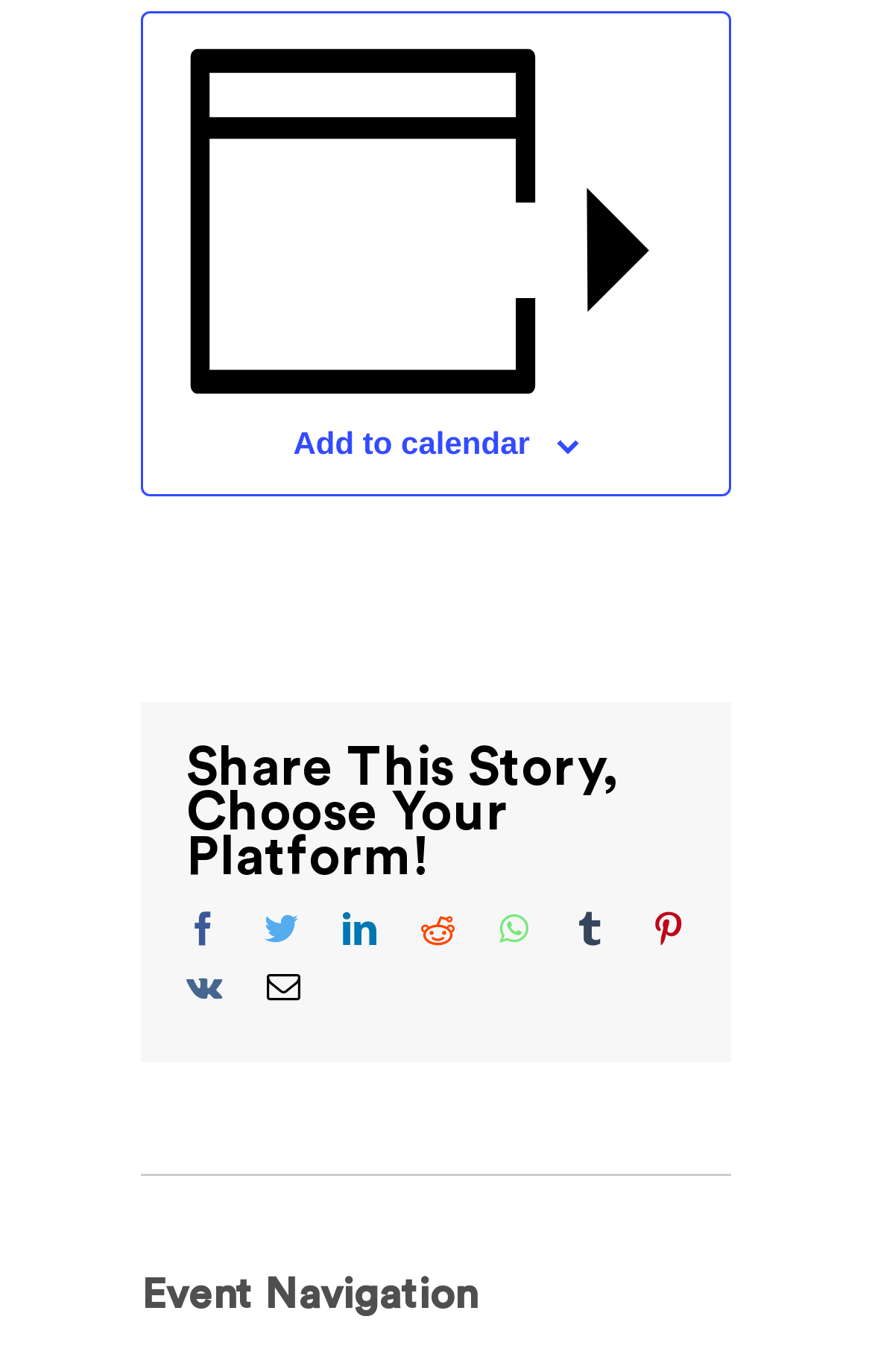Using the provided description: "vk", find the bounding box coordinates of the corresponding UI element. The output should be four float numbers between 0 and 1, in the format [left, top, right, bottom].

[0.213, 0.707, 0.254, 0.731]